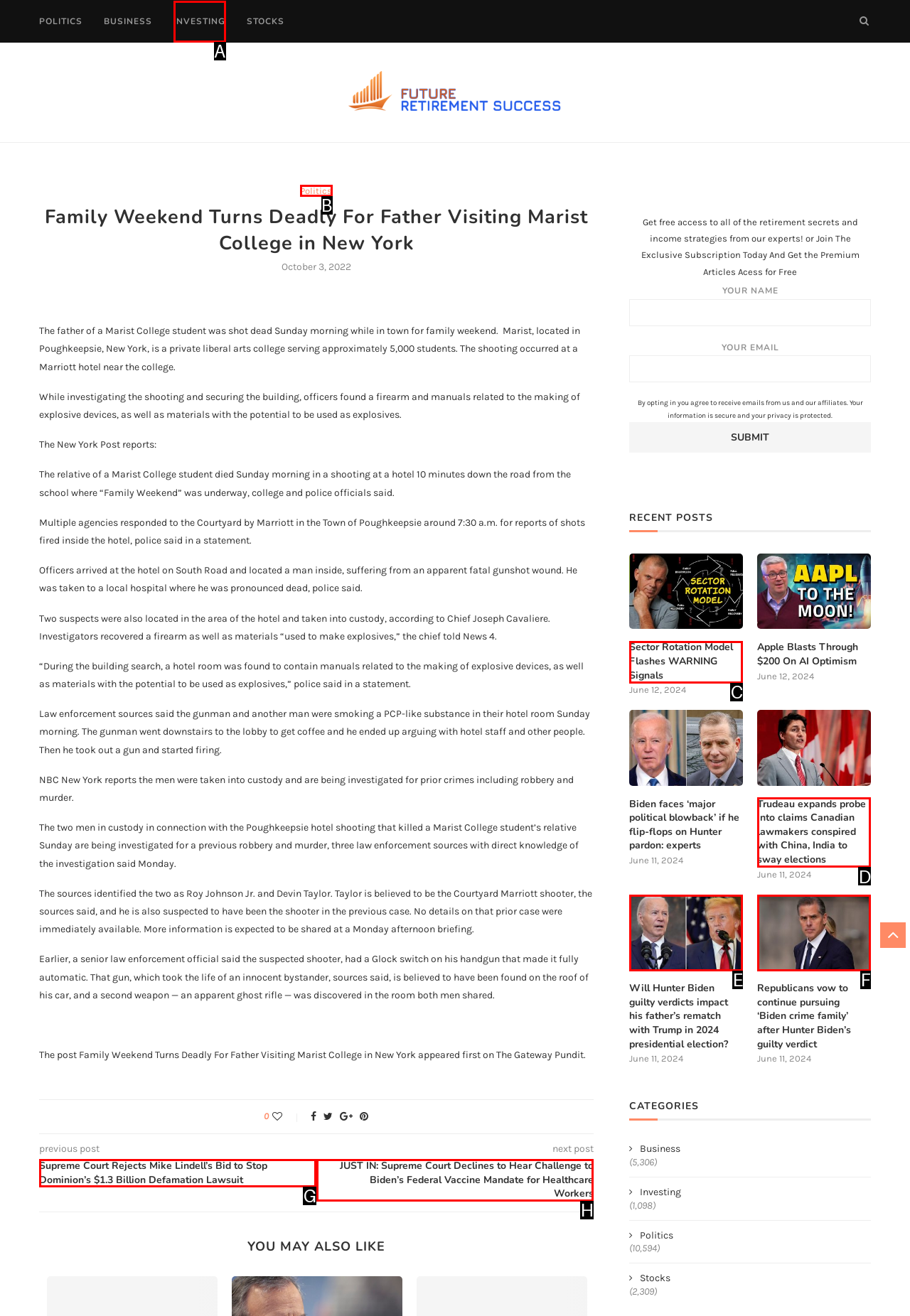From the available choices, determine which HTML element fits this description: Investing Respond with the correct letter.

A